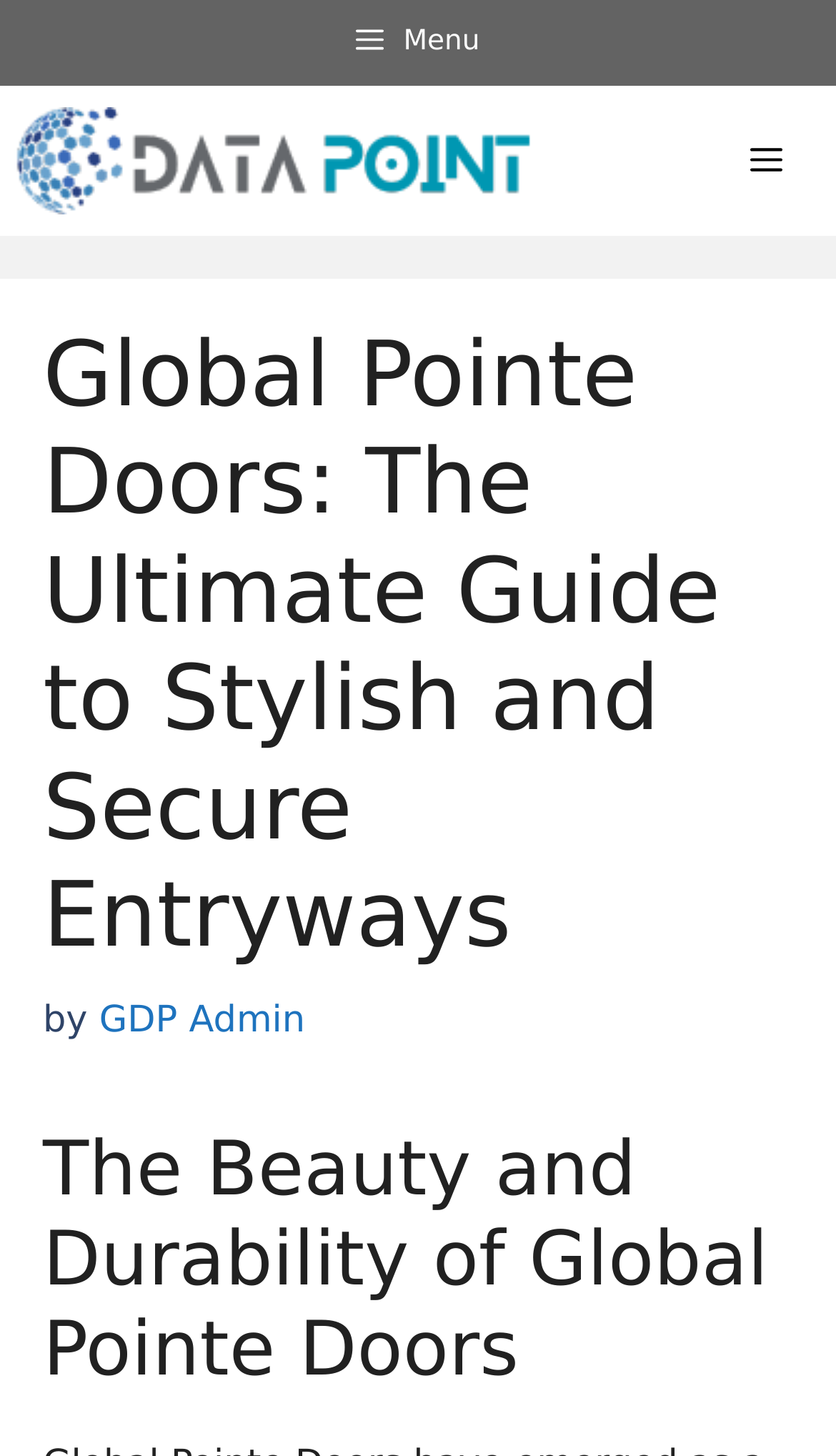What is the section below the banner?
Provide a concise answer using a single word or phrase based on the image.

Content